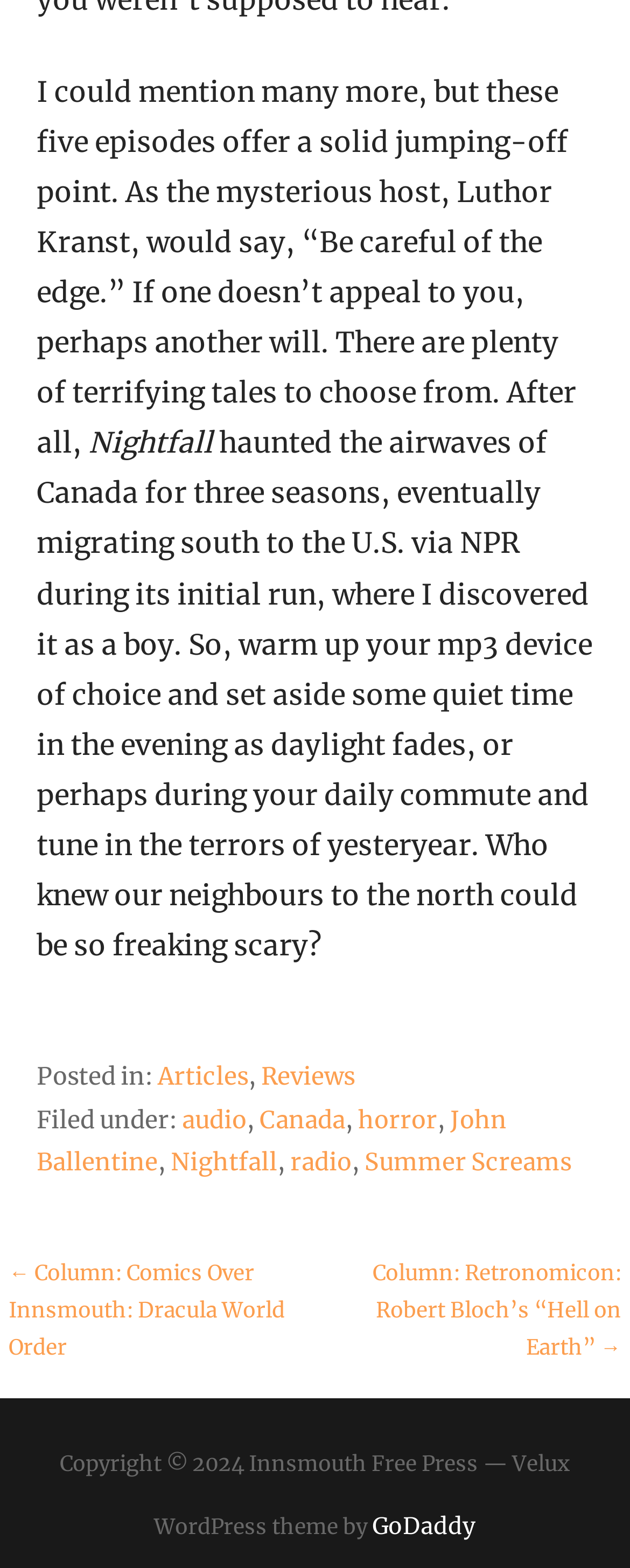Determine the bounding box coordinates of the area to click in order to meet this instruction: "Click on the '← Column: Comics Over Innsmouth: Dracula World Order' link".

[0.014, 0.803, 0.452, 0.868]